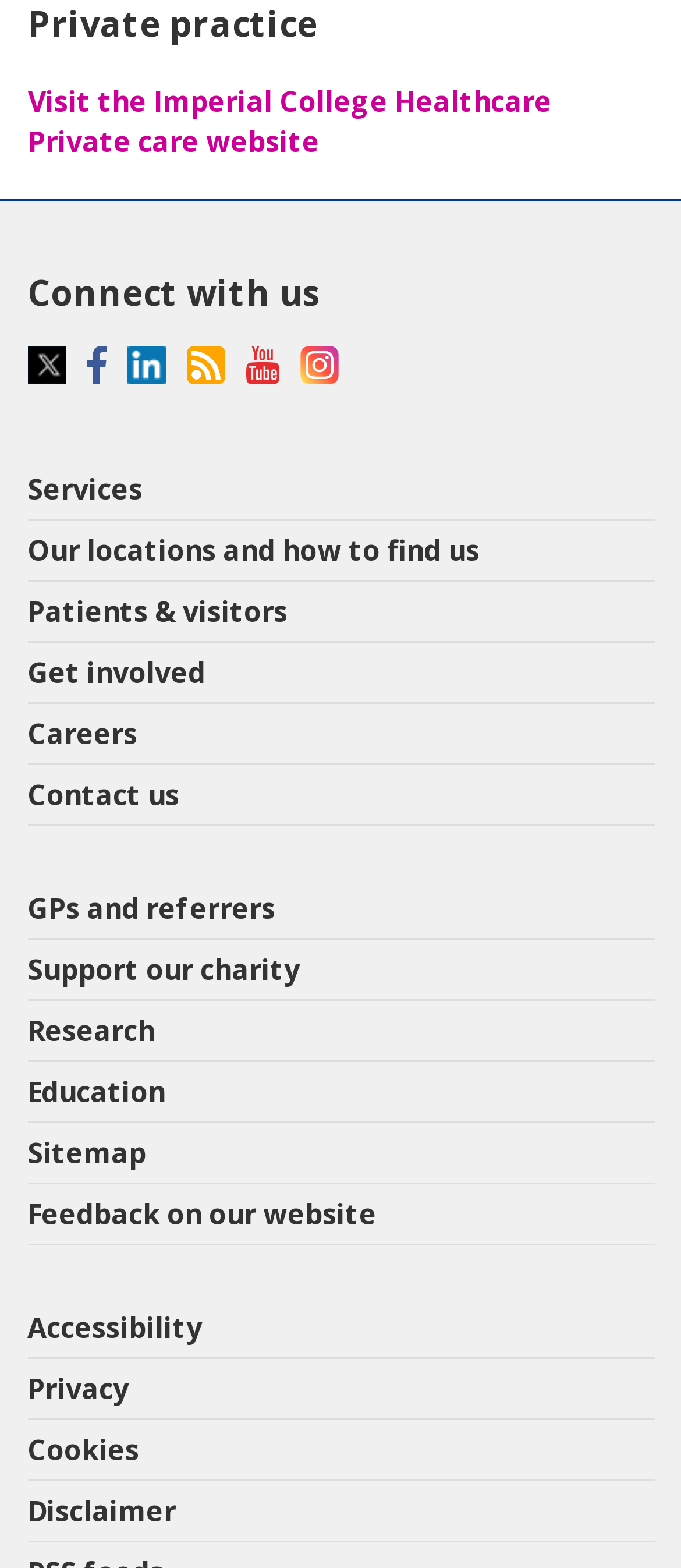Answer the following inquiry with a single word or phrase:
How many main sections are there in the webpage?

3